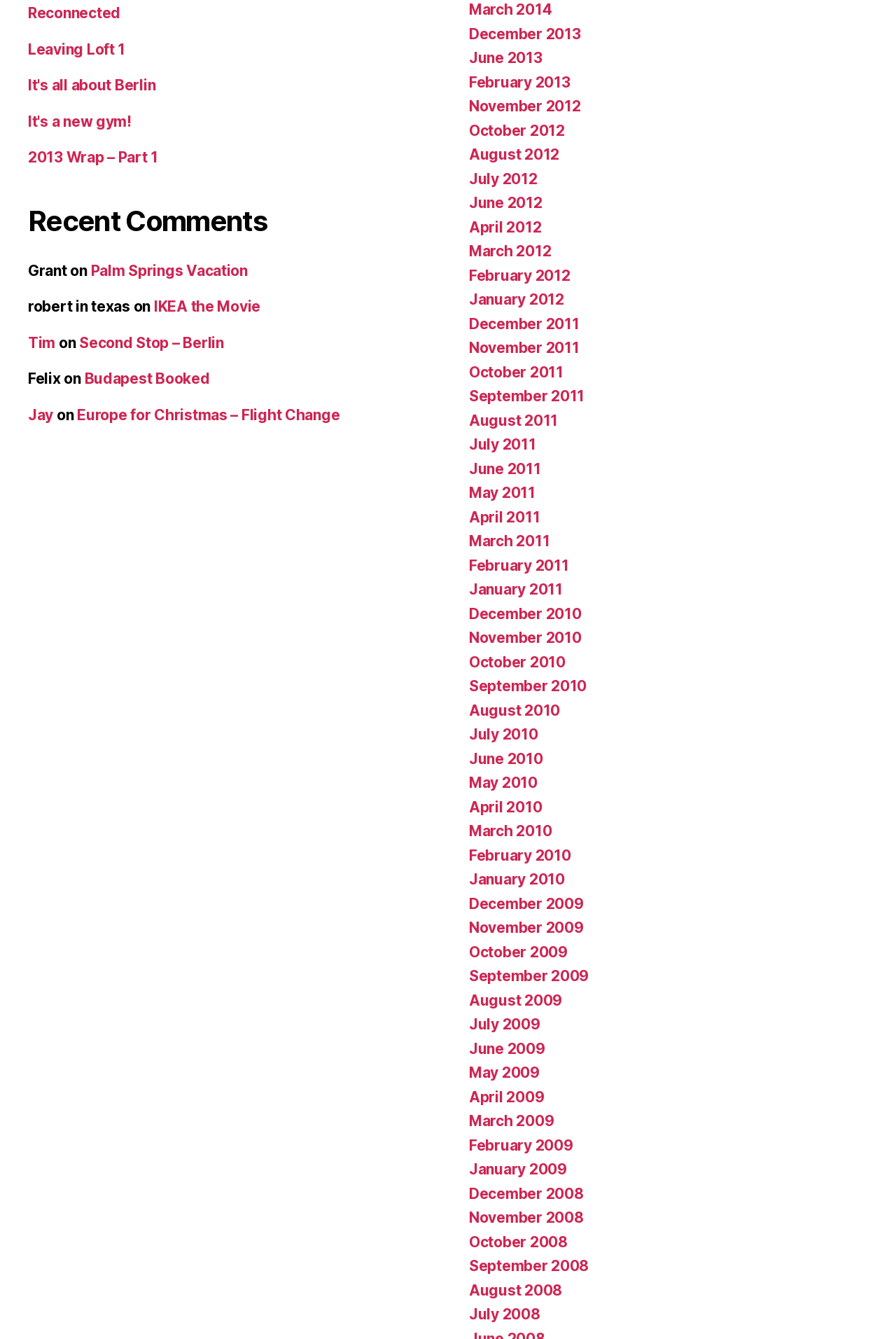Answer the following query with a single word or phrase:
What is the earliest month listed in the webpage?

December 2008